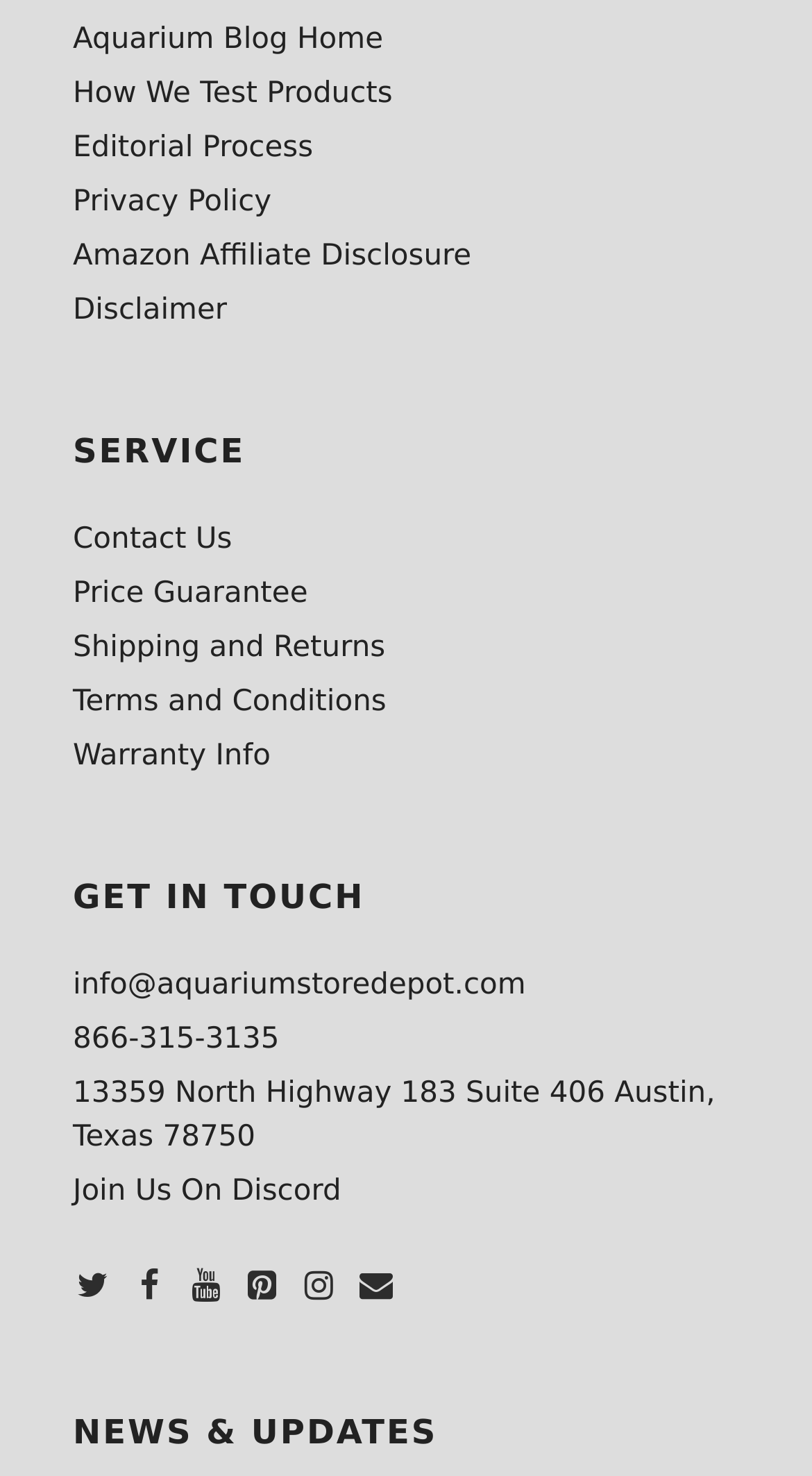What is the last section of the webpage?
Answer the question with a single word or phrase by looking at the picture.

NEWS & UPDATES